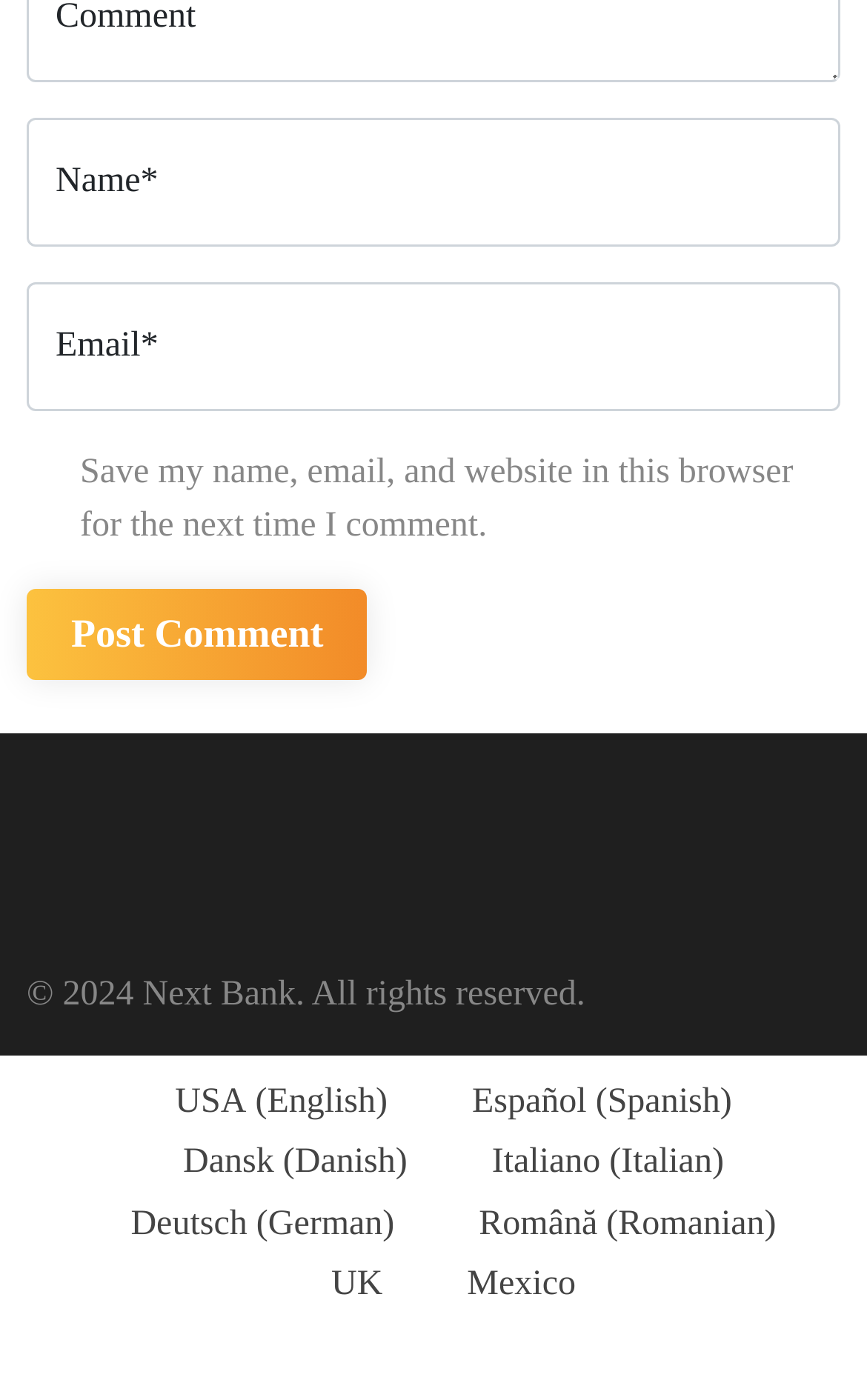Utilize the information from the image to answer the question in detail:
What is the purpose of the 'Name*' textbox?

The 'Name*' textbox is a required field, indicating that it is necessary to enter a name to proceed with the comment posting process. This suggests that the website requires users to provide their name along with their email and comment.